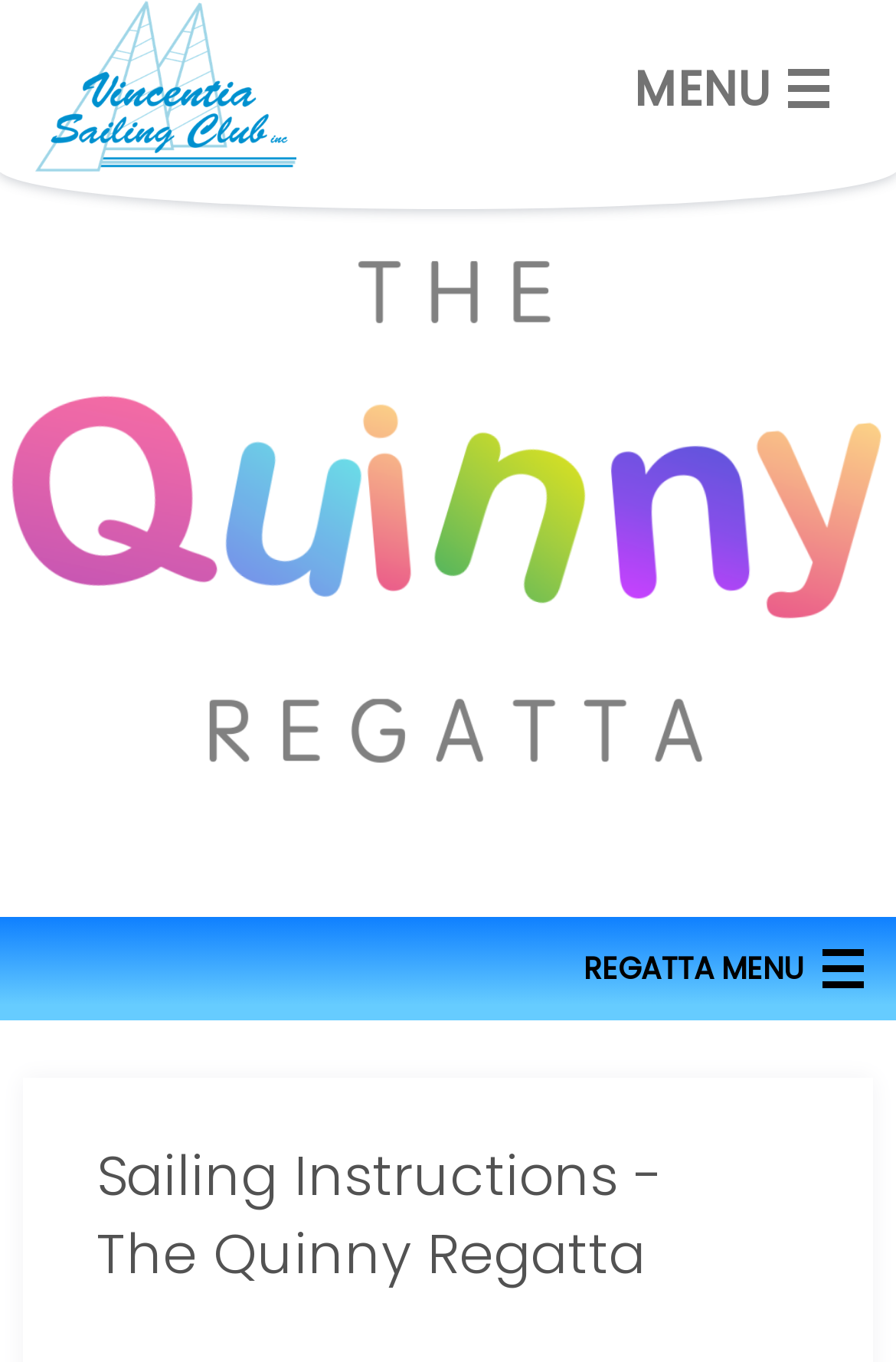What is the name of the regatta? Analyze the screenshot and reply with just one word or a short phrase.

The Quinny Regatta